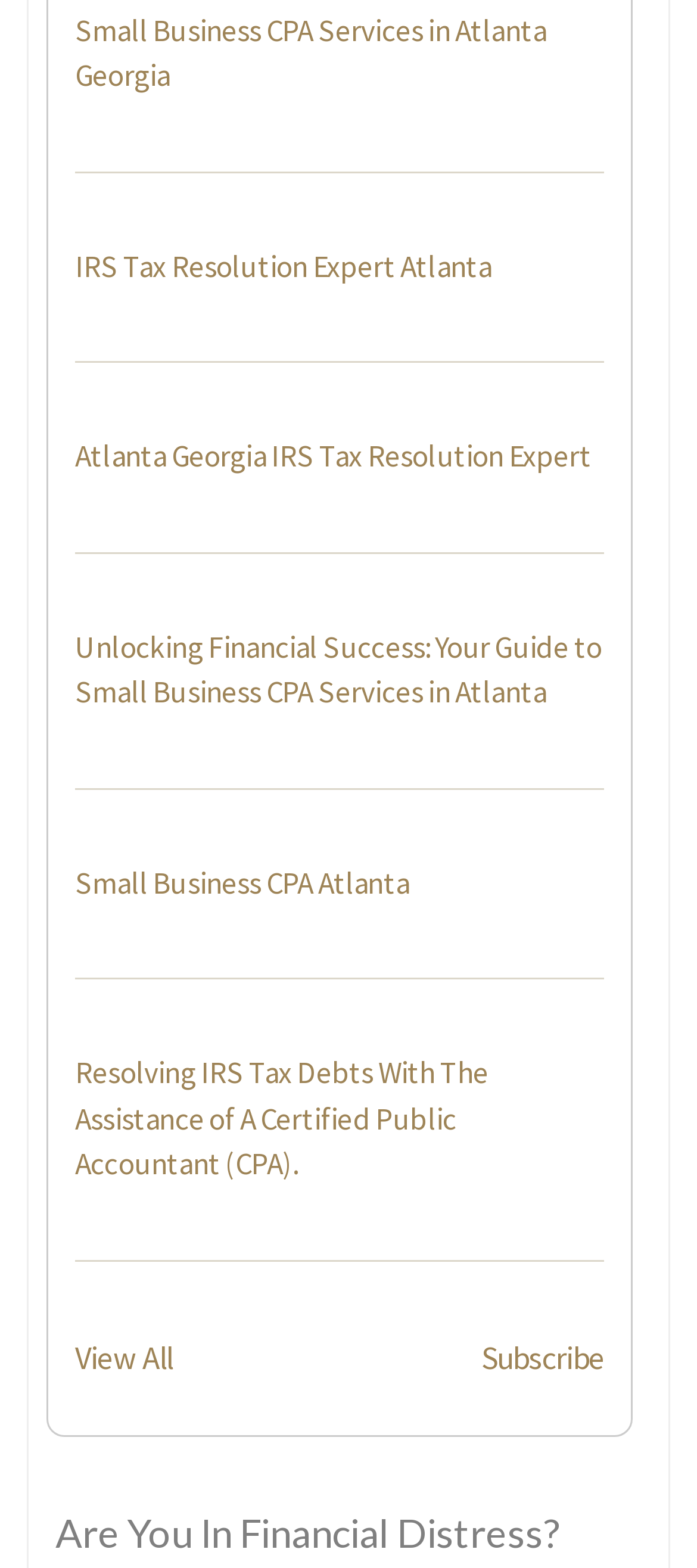Determine the bounding box coordinates of the clickable region to carry out the instruction: "View Small Business CPA Services in Atlanta Georgia".

[0.108, 0.006, 0.784, 0.06]